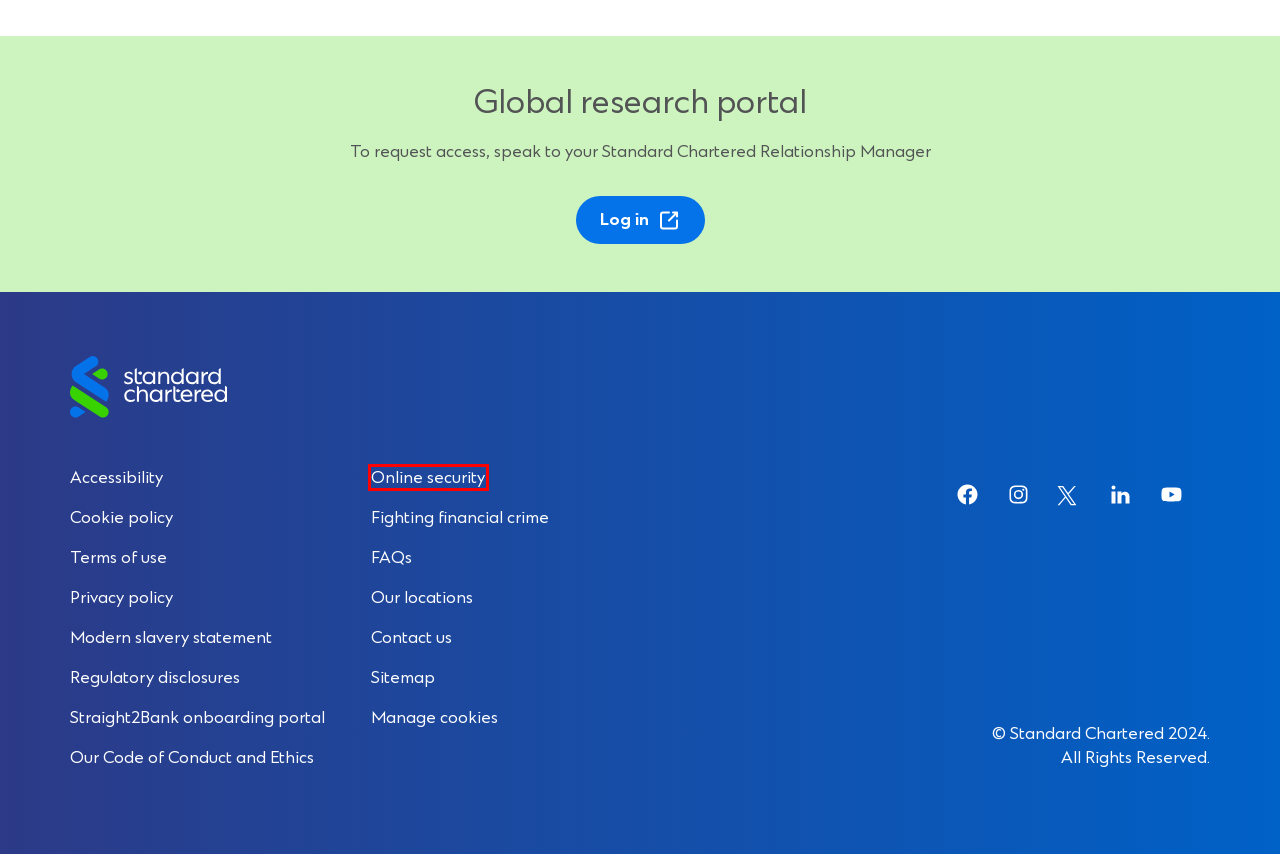Analyze the given webpage screenshot and identify the UI element within the red bounding box. Select the webpage description that best matches what you expect the new webpage to look like after clicking the element. Here are the candidates:
A. Accessibility | Standard Chartered
B. Contacting our Customer Care & Head Office | Standard Chartered
C. Frequently Asked Questions (FAQs) | Standard Chartered
D. Global security tips | Standard Chartered
E. Privacy Policy | Standard Chartered Bank
F. Fighting financial crime | Standard Chartered
G. Regulatory disclosures | Standard Chartered
H. Terms and conditions | Standard Chartered

D